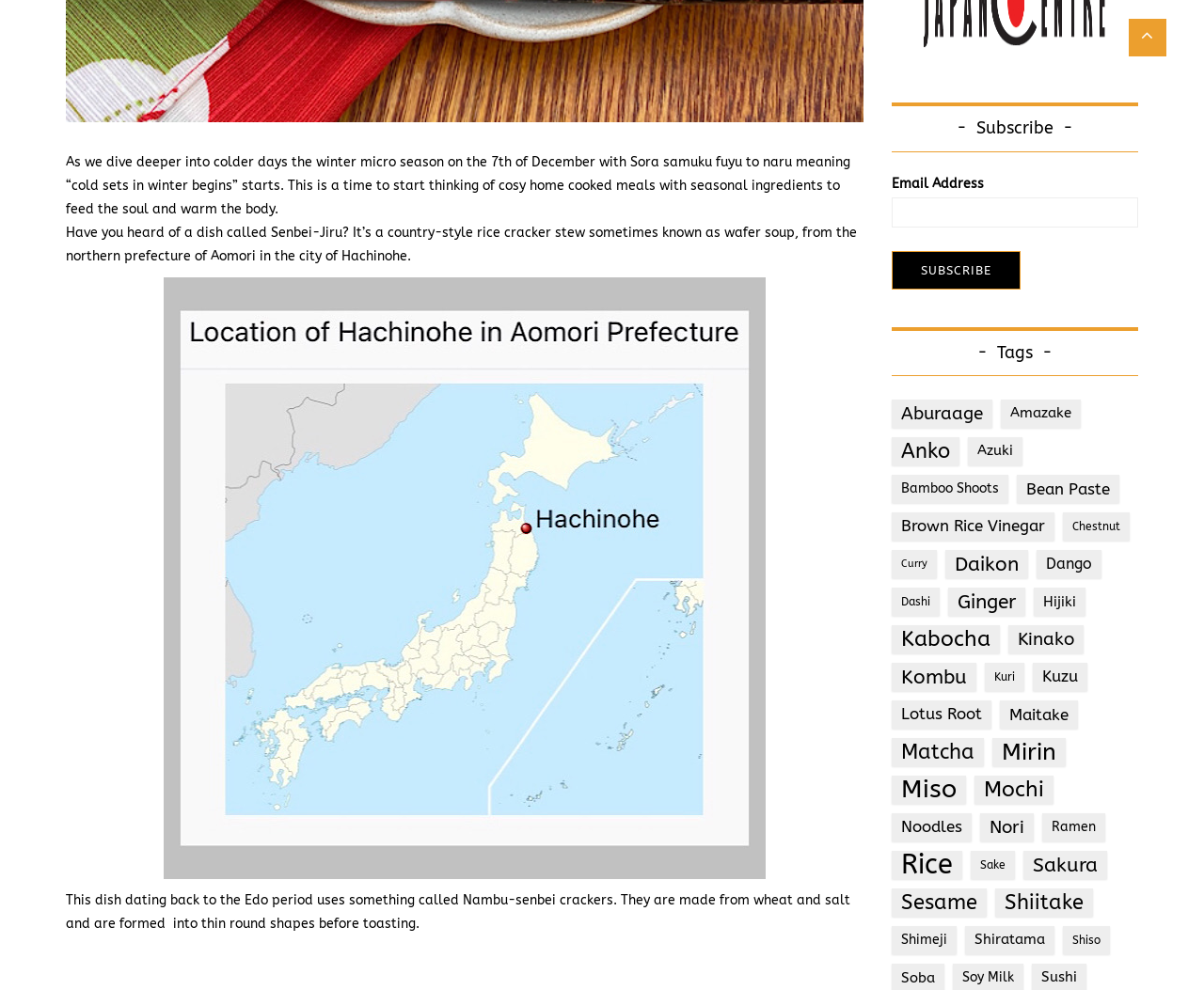Find the bounding box coordinates of the element's region that should be clicked in order to follow the given instruction: "Click on the Aburaage tag". The coordinates should consist of four float numbers between 0 and 1, i.e., [left, top, right, bottom].

[0.74, 0.404, 0.824, 0.432]